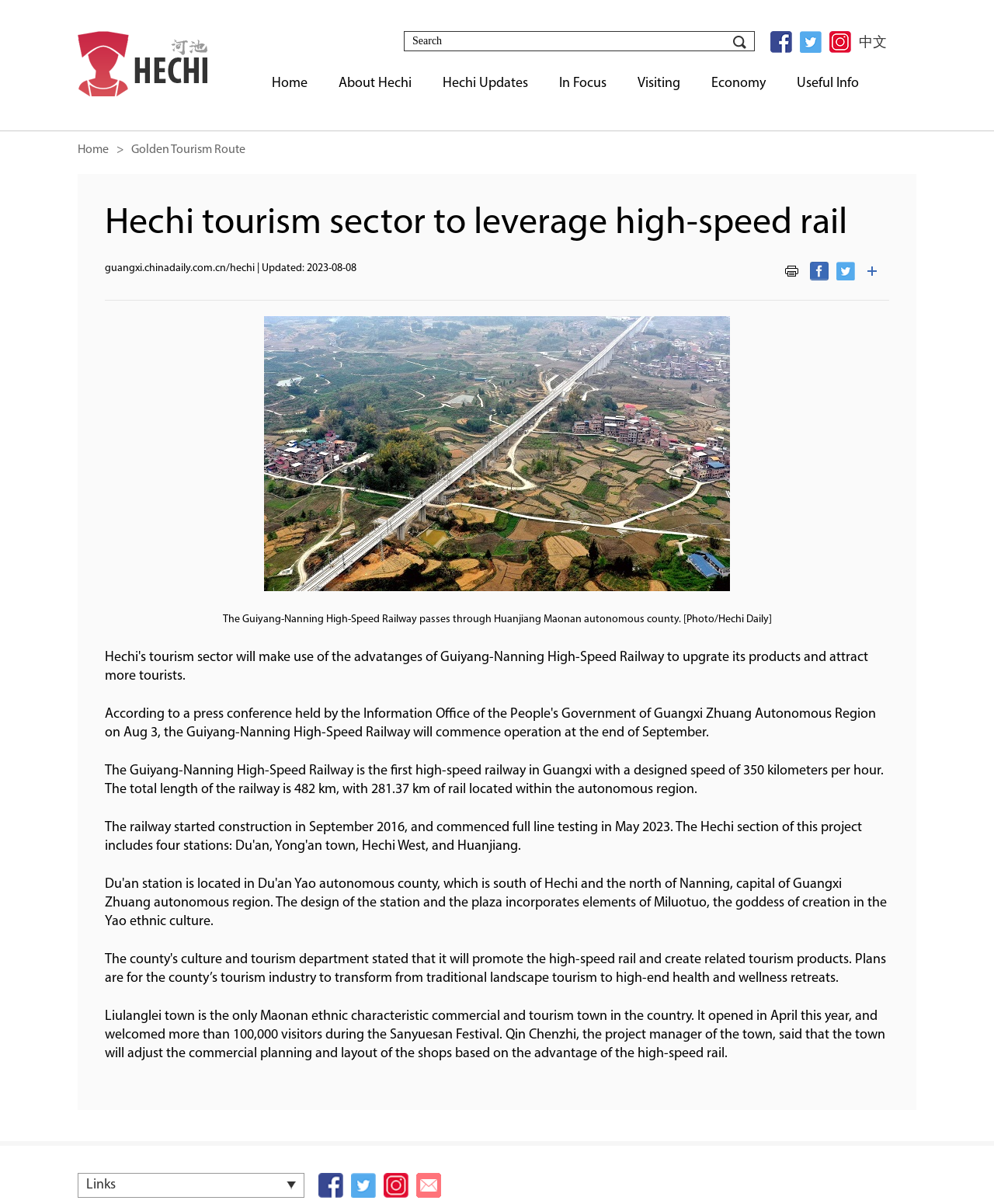Identify the bounding box of the HTML element described here: "Hechi Updates". Provide the coordinates as four float numbers between 0 and 1: [left, top, right, bottom].

[0.445, 0.054, 0.531, 0.089]